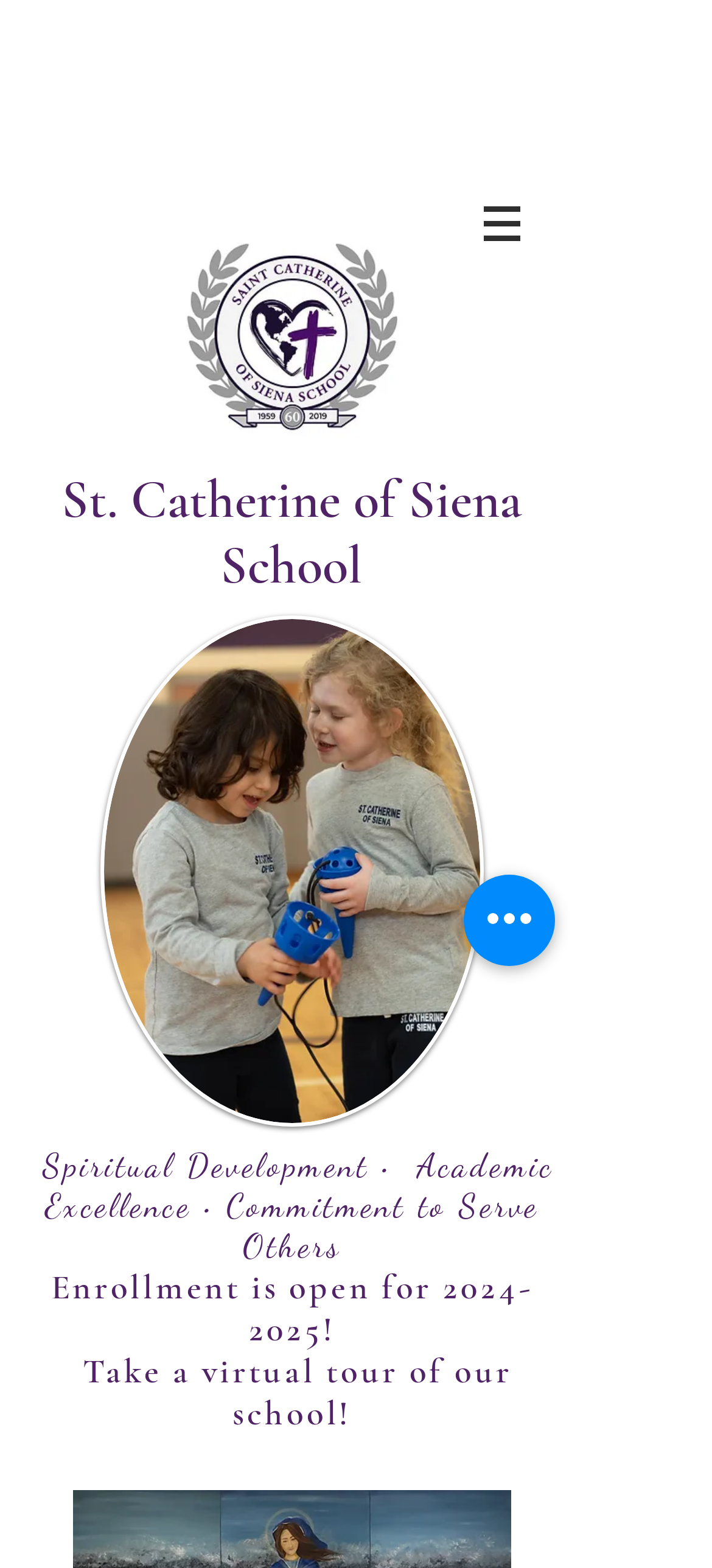With reference to the screenshot, provide a detailed response to the question below:
What is the bounding box coordinate of the navigation element?

I obtained the answer by looking at the navigation element with the text 'Site' and its corresponding bounding box coordinates.